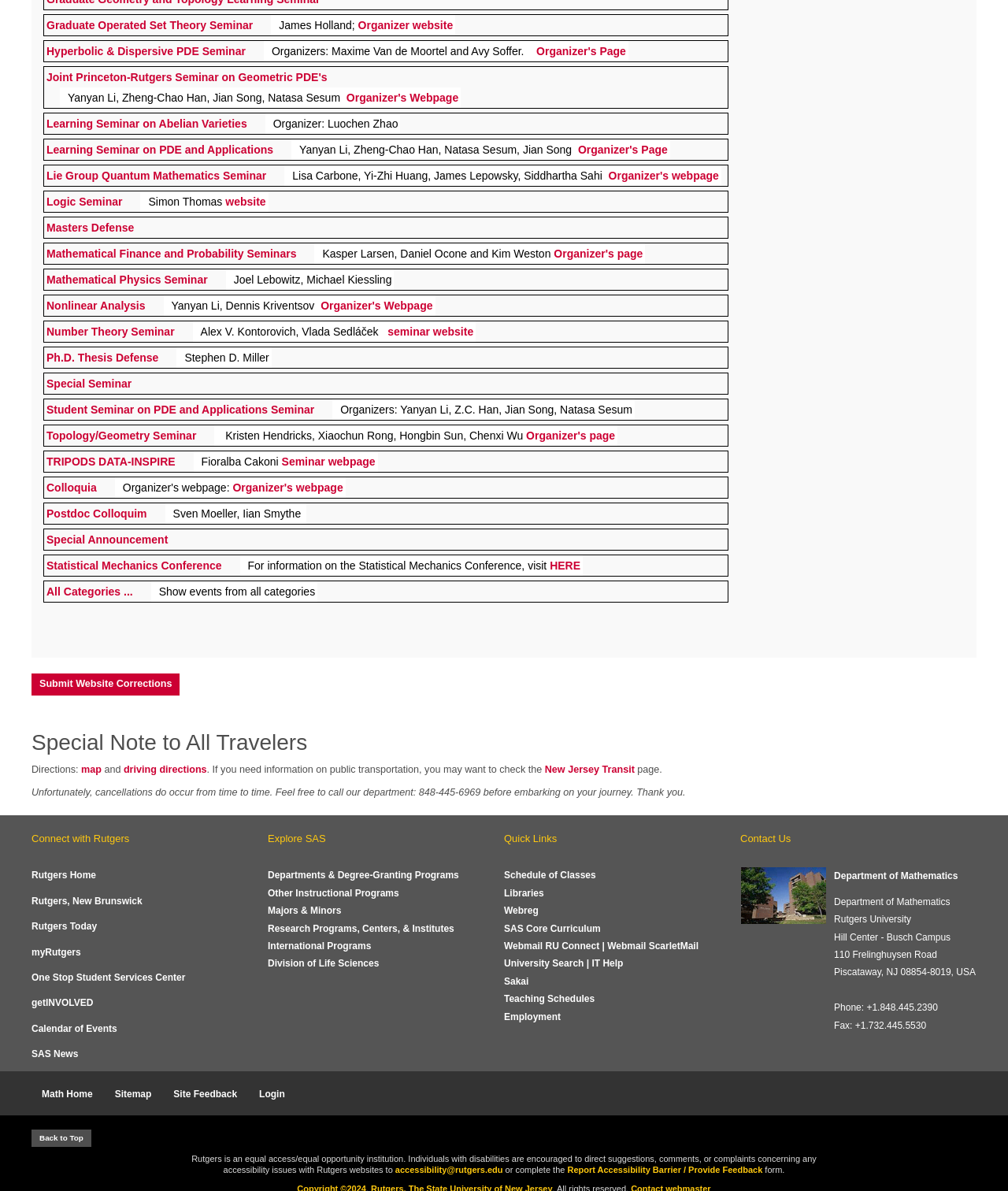With reference to the screenshot, provide a detailed response to the question below:
What is the name of the webpage that can be accessed by clicking 'HERE'?

I found the answer by looking at the link element with the text 'HERE' which is part of the static text element that mentions the Statistical Mechanics Conference.